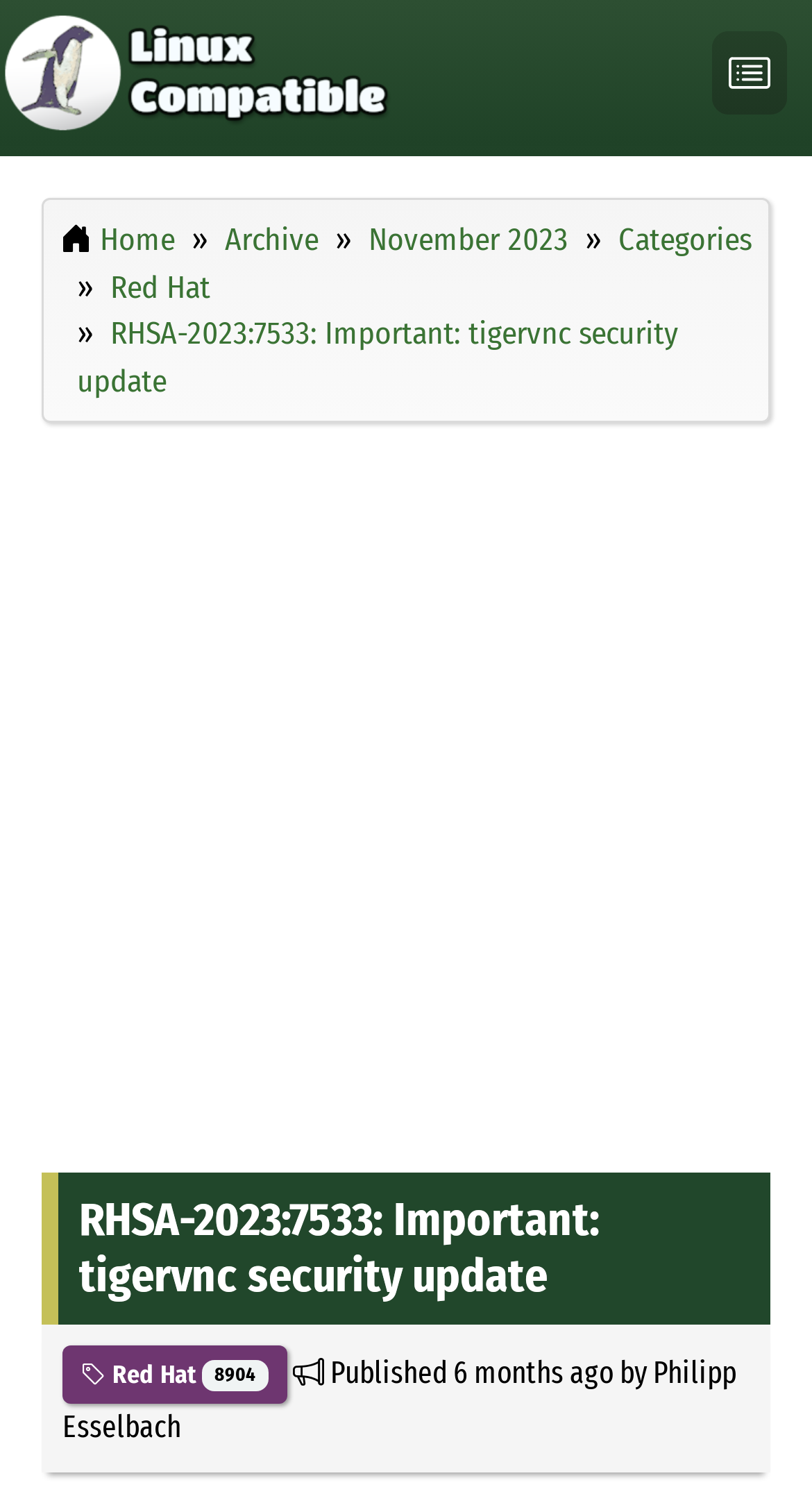Please identify the bounding box coordinates of the clickable area that will fulfill the following instruction: "Toggle navigation". The coordinates should be in the format of four float numbers between 0 and 1, i.e., [left, top, right, bottom].

[0.846, 0.029, 1.0, 0.069]